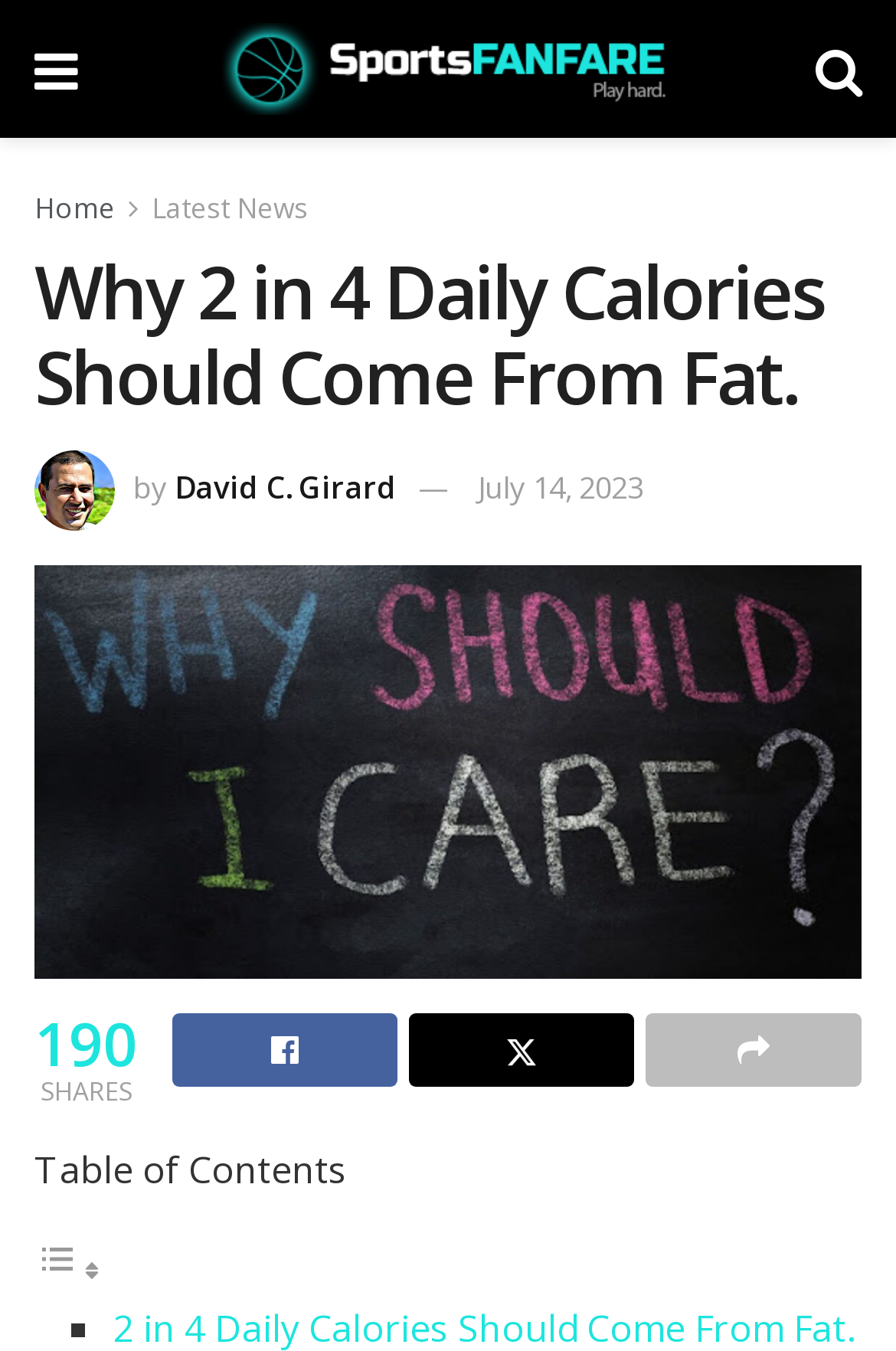Given the webpage screenshot and the description, determine the bounding box coordinates (top-left x, top-left y, bottom-right x, bottom-right y) that define the location of the UI element matching this description: David C. Girard

[0.195, 0.345, 0.444, 0.375]